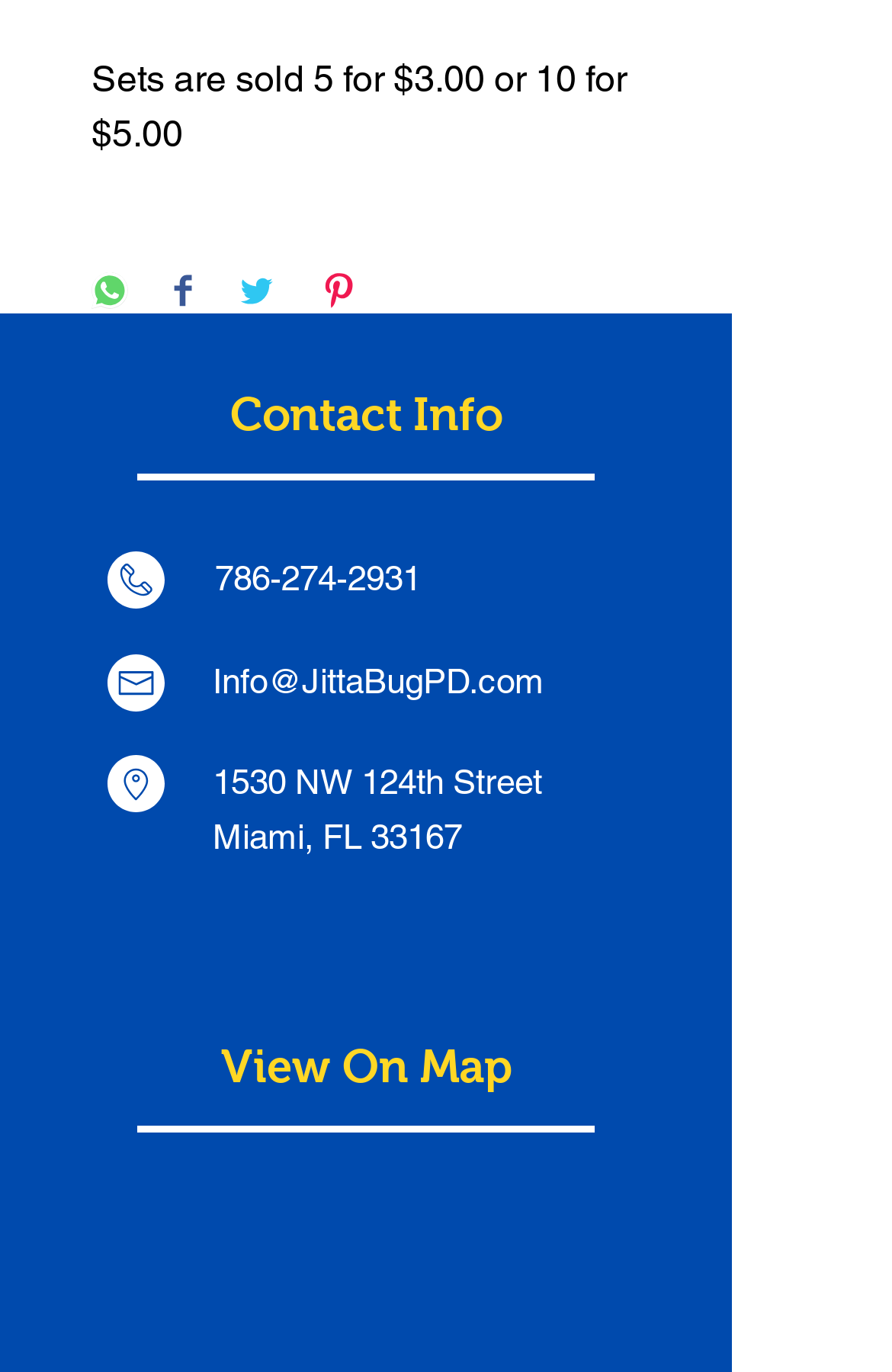Using the webpage screenshot and the element description 786-274-2931, determine the bounding box coordinates. Specify the coordinates in the format (top-left x, top-left y, bottom-right x, bottom-right y) with values ranging from 0 to 1.

[0.241, 0.406, 0.472, 0.435]